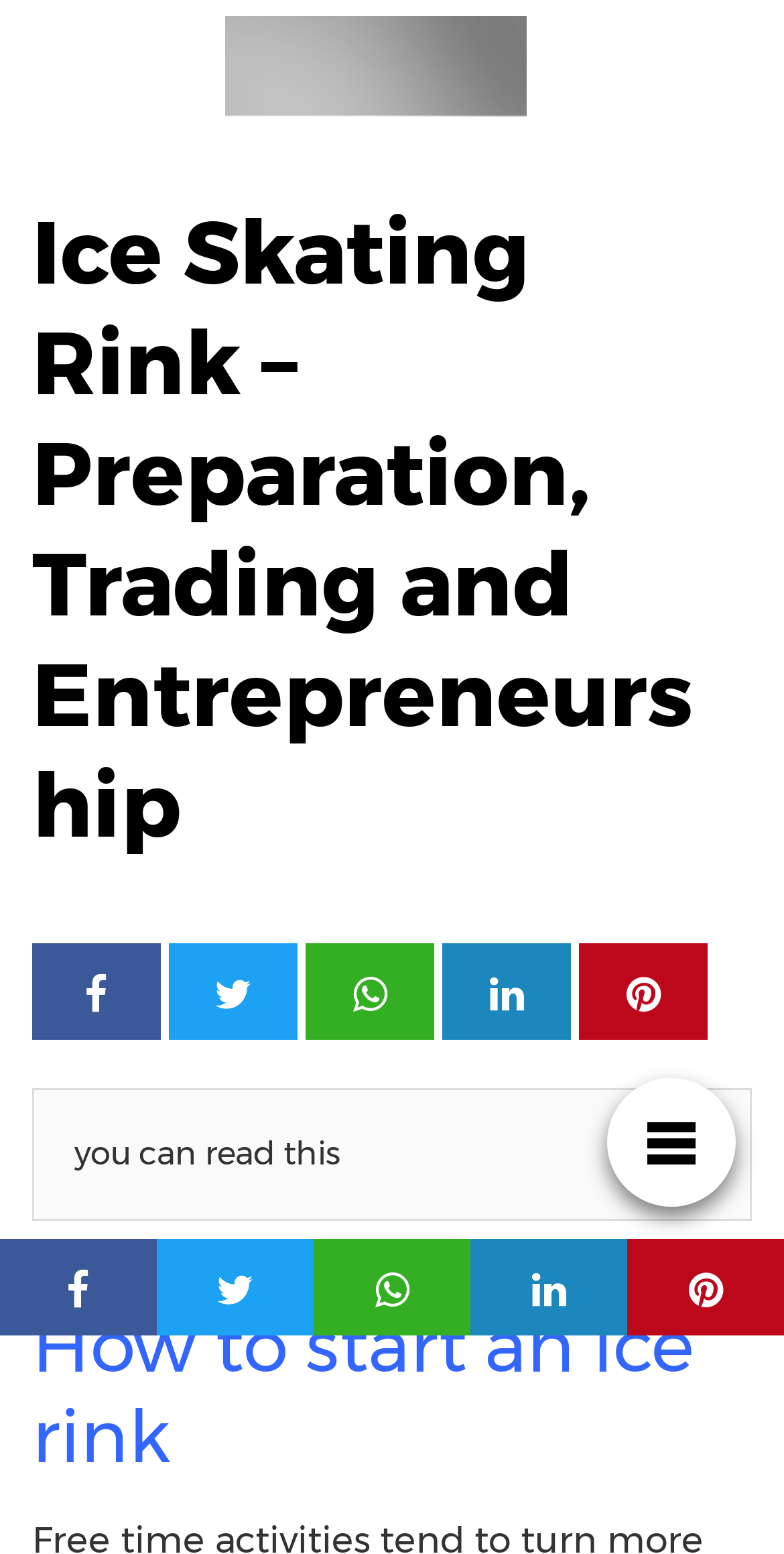Identify the bounding box coordinates for the UI element that matches this description: "Menu".

[0.774, 0.694, 0.938, 0.777]